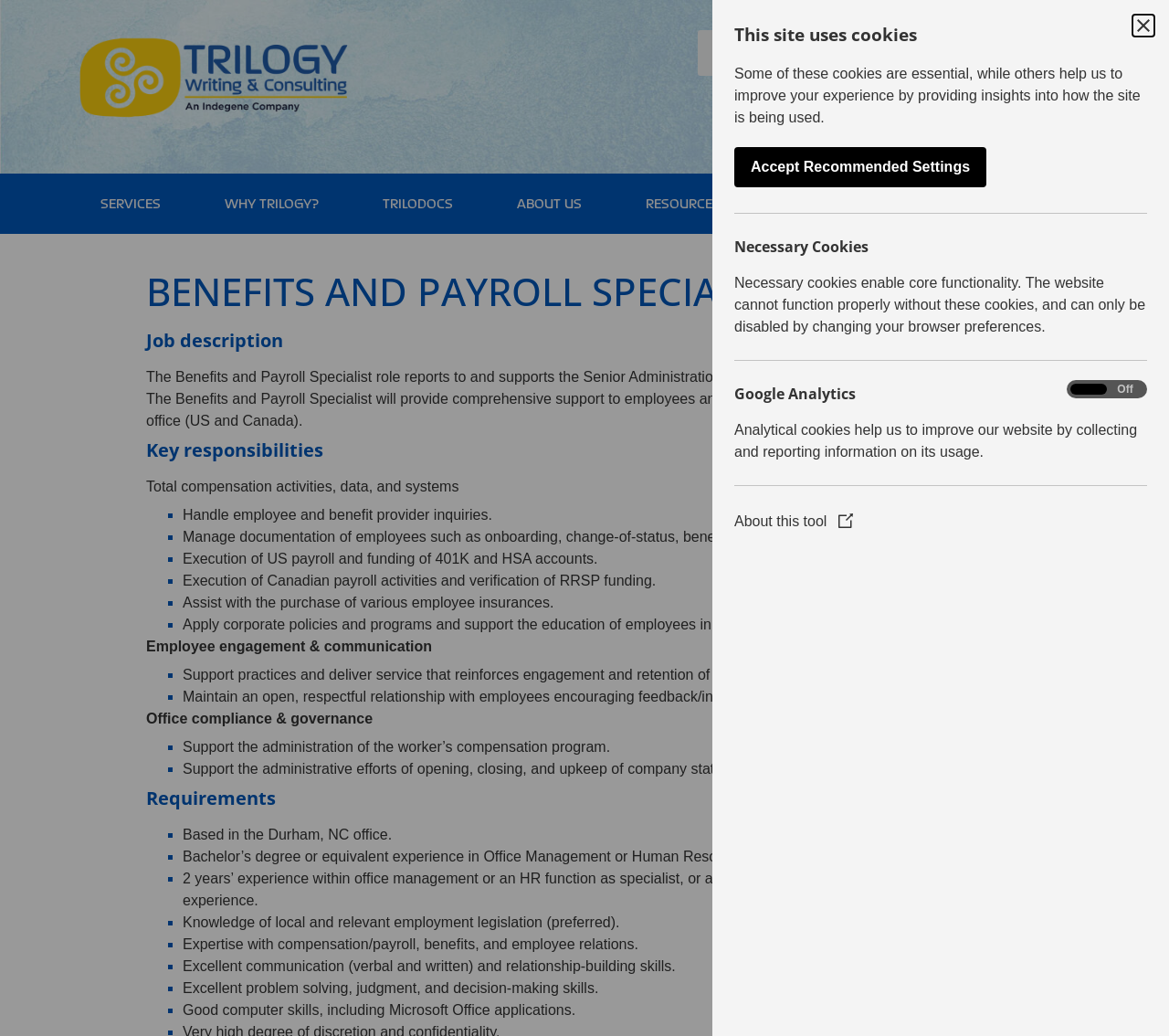Locate the bounding box coordinates of the area where you should click to accomplish the instruction: "View CAREERS".

[0.648, 0.176, 0.751, 0.217]